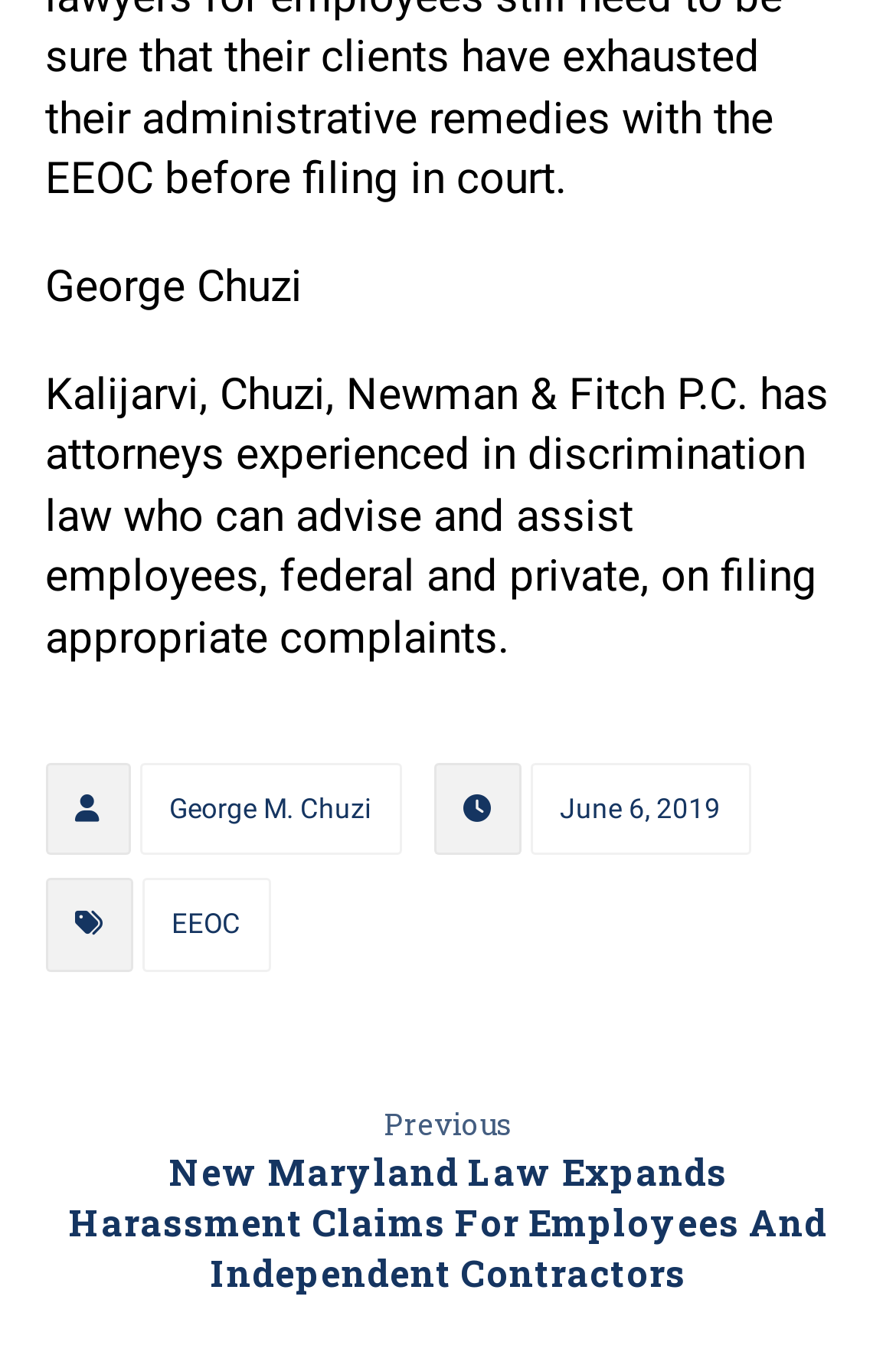What is the law firm's name?
Refer to the image and answer the question using a single word or phrase.

Kalijarvi, Chuzi, Newman & Fitch P.C.